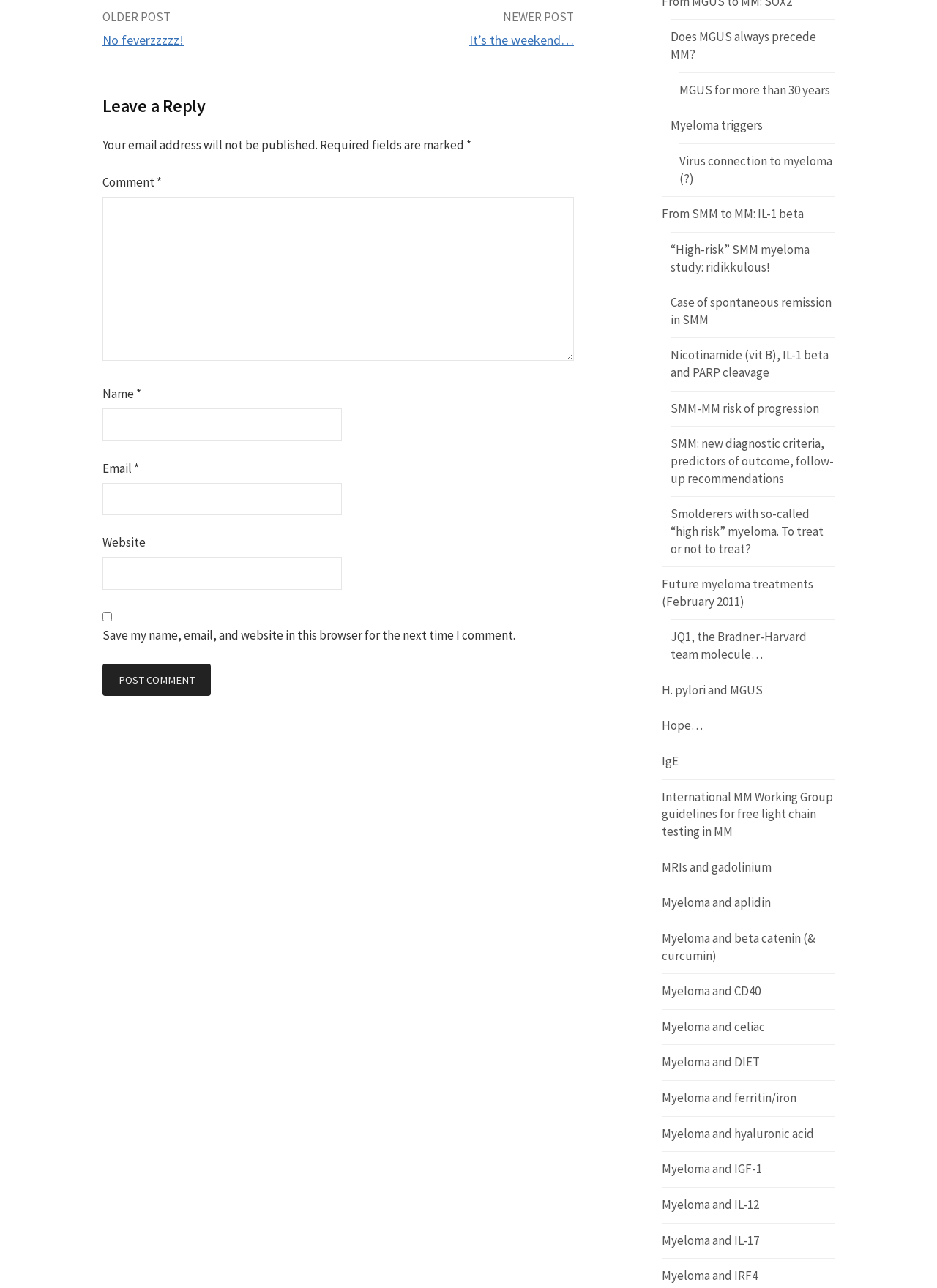Identify the bounding box coordinates of the clickable region to carry out the given instruction: "Enter a comment in the 'Comment *' textbox".

[0.109, 0.153, 0.612, 0.28]